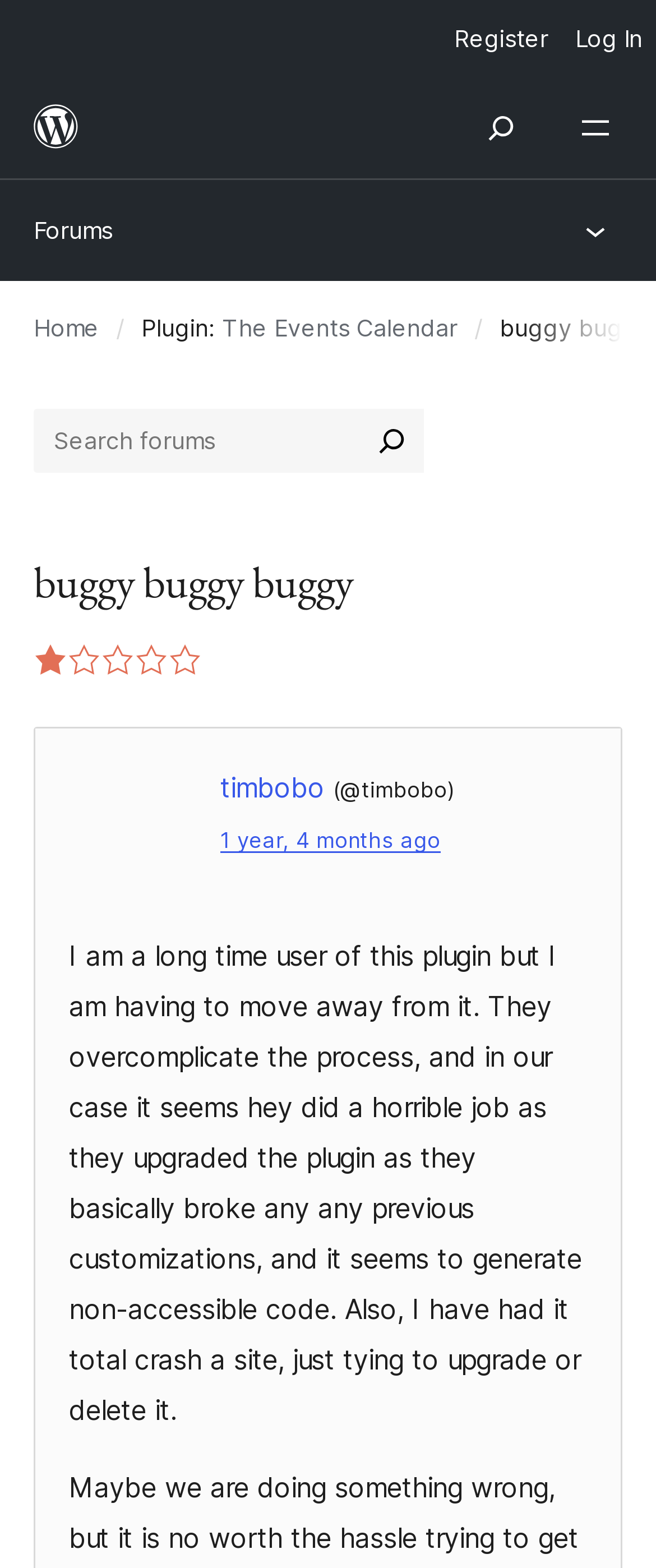Give a one-word or phrase response to the following question: What is the name of the plugin being reviewed?

The Events Calendar